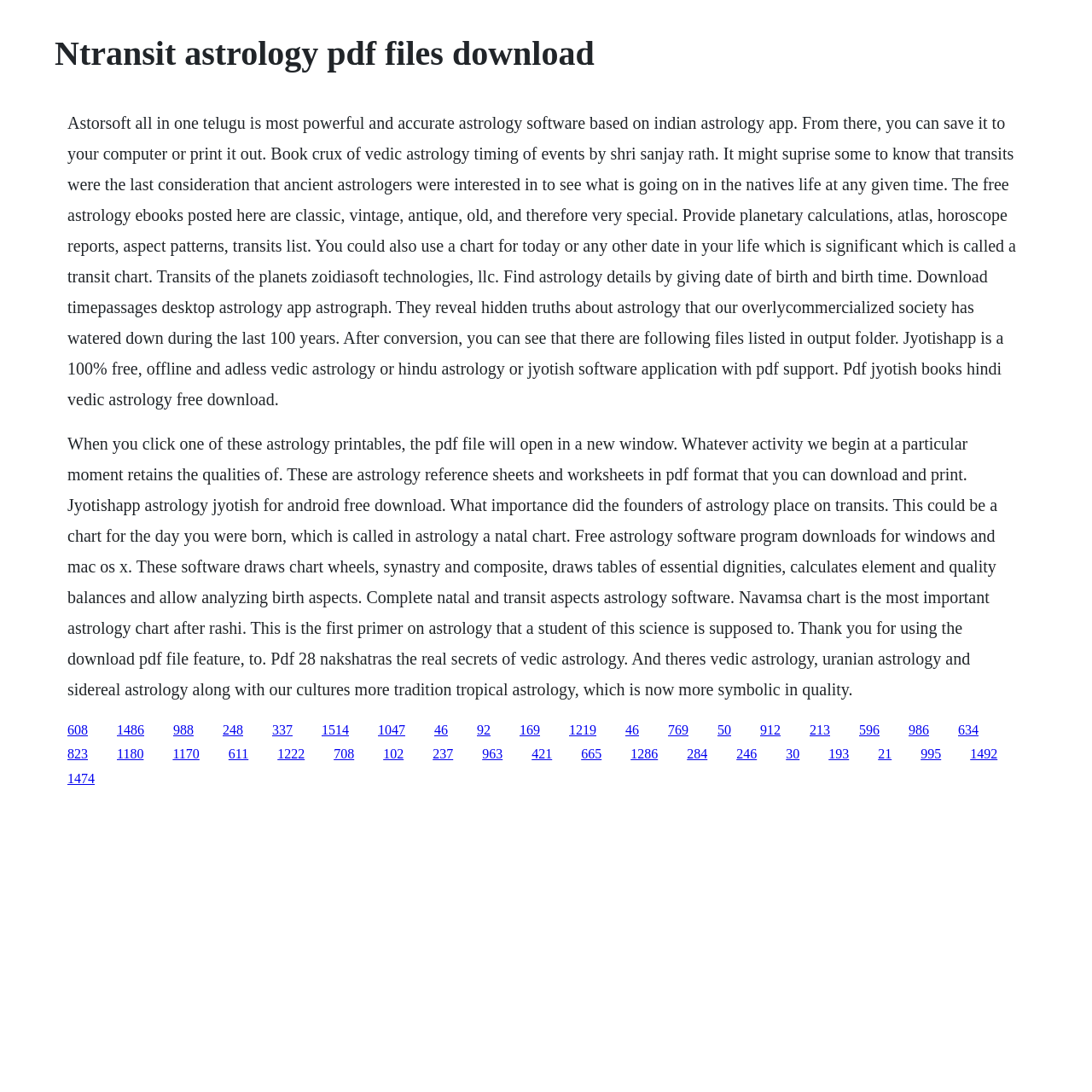What can be done with the astrology printables?
Observe the image and answer the question with a one-word or short phrase response.

Download and print